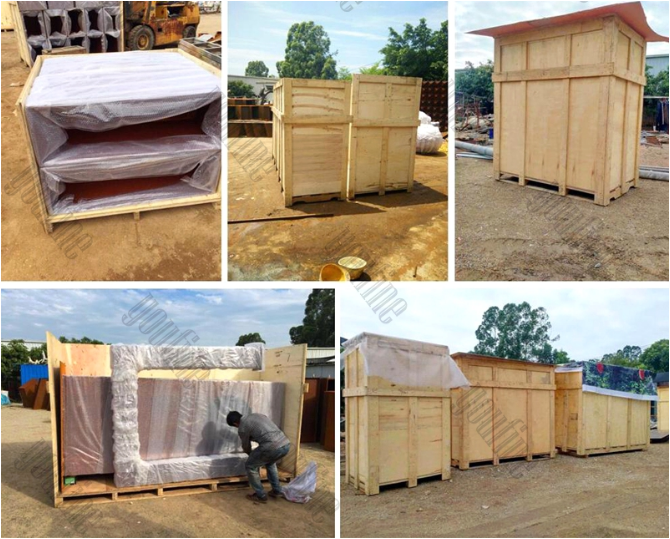What is the worker doing in the image?
Based on the image, give a concise answer in the form of a single word or short phrase.

Adjusting a crate